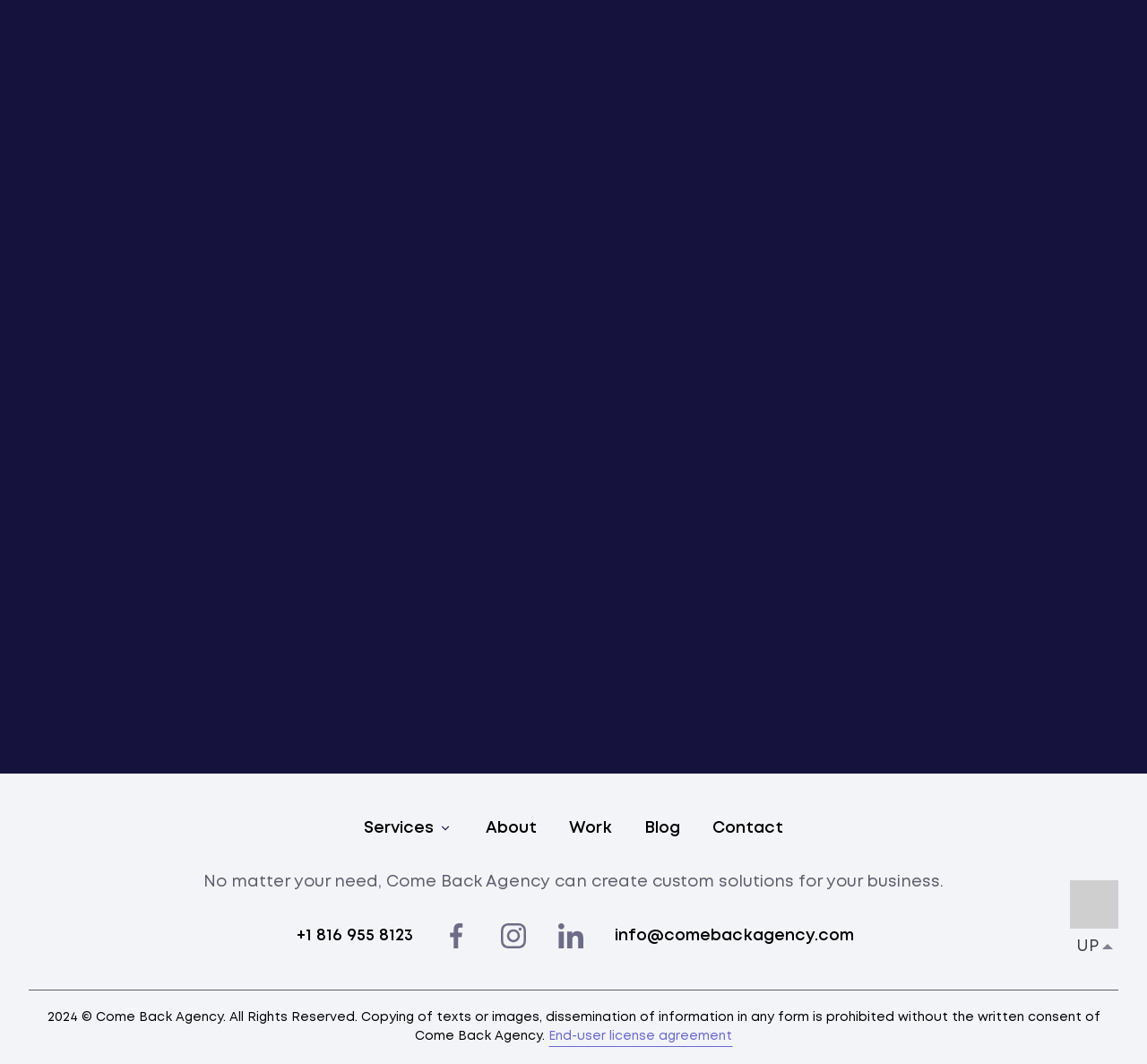Determine the bounding box coordinates of the clickable element necessary to fulfill the instruction: "Go back to the top". Provide the coordinates as four float numbers within the 0 to 1 range, i.e., [left, top, right, bottom].

[0.025, 0.758, 0.15, 0.791]